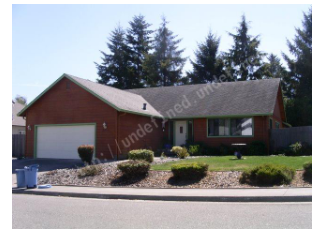What type of trees surround the house?
Using the image provided, answer with just one word or phrase.

Coniferous